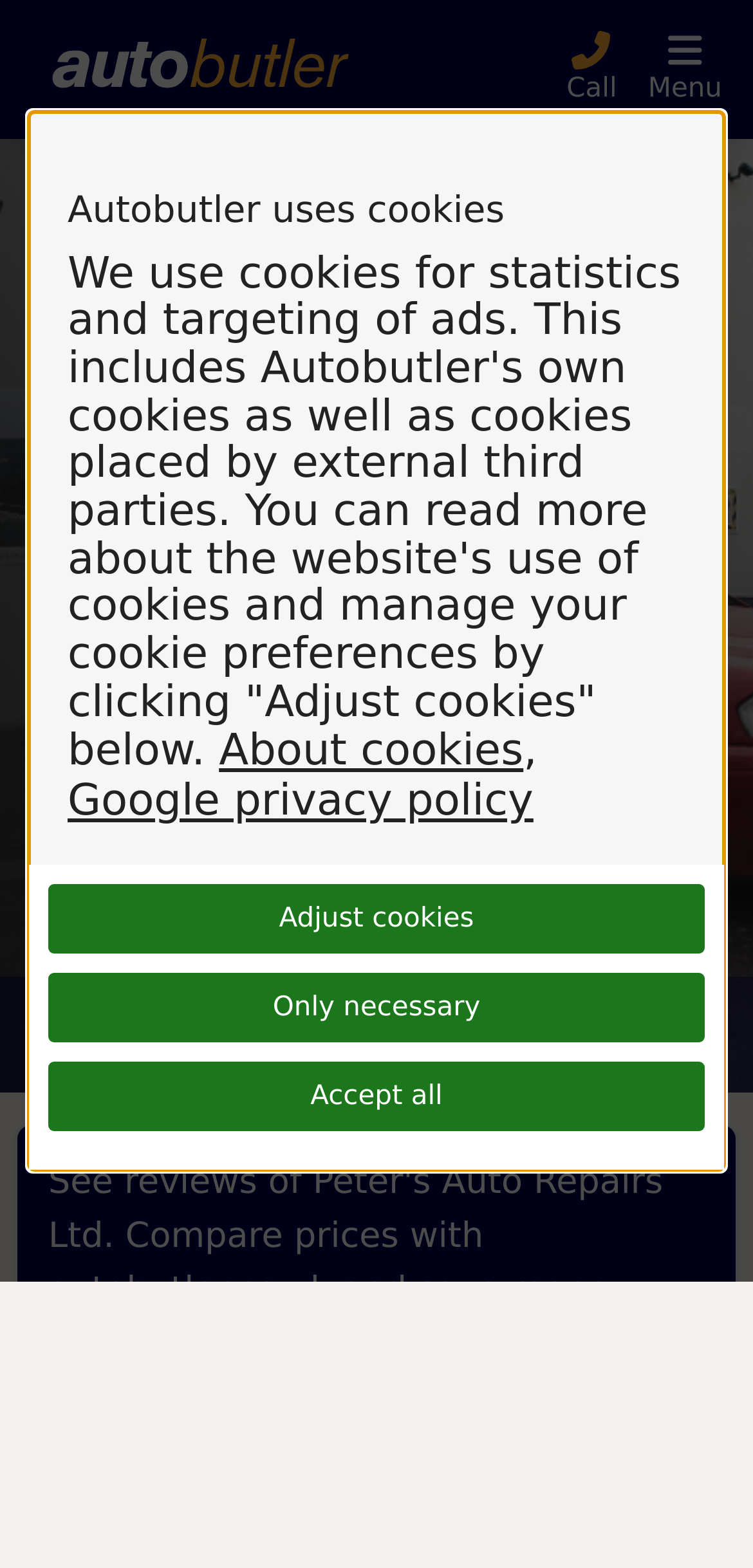Please look at the image and answer the question with a detailed explanation: What is the address of Peter's Auto Repairs Ltd?

The address is mentioned on the webpage as a static text element, which provides the location of the garage.